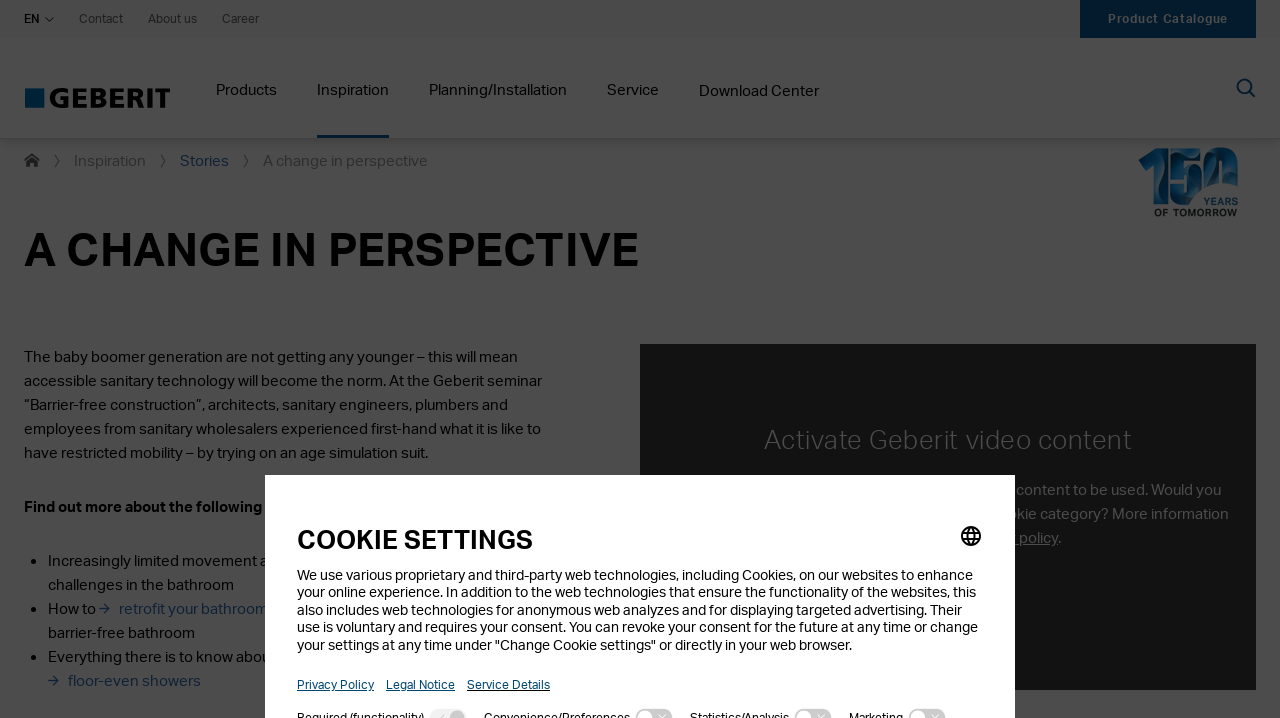What is the purpose of the 'COOKIE SETTINGS' section?
Respond with a short answer, either a single word or a phrase, based on the image.

To manage cookie settings